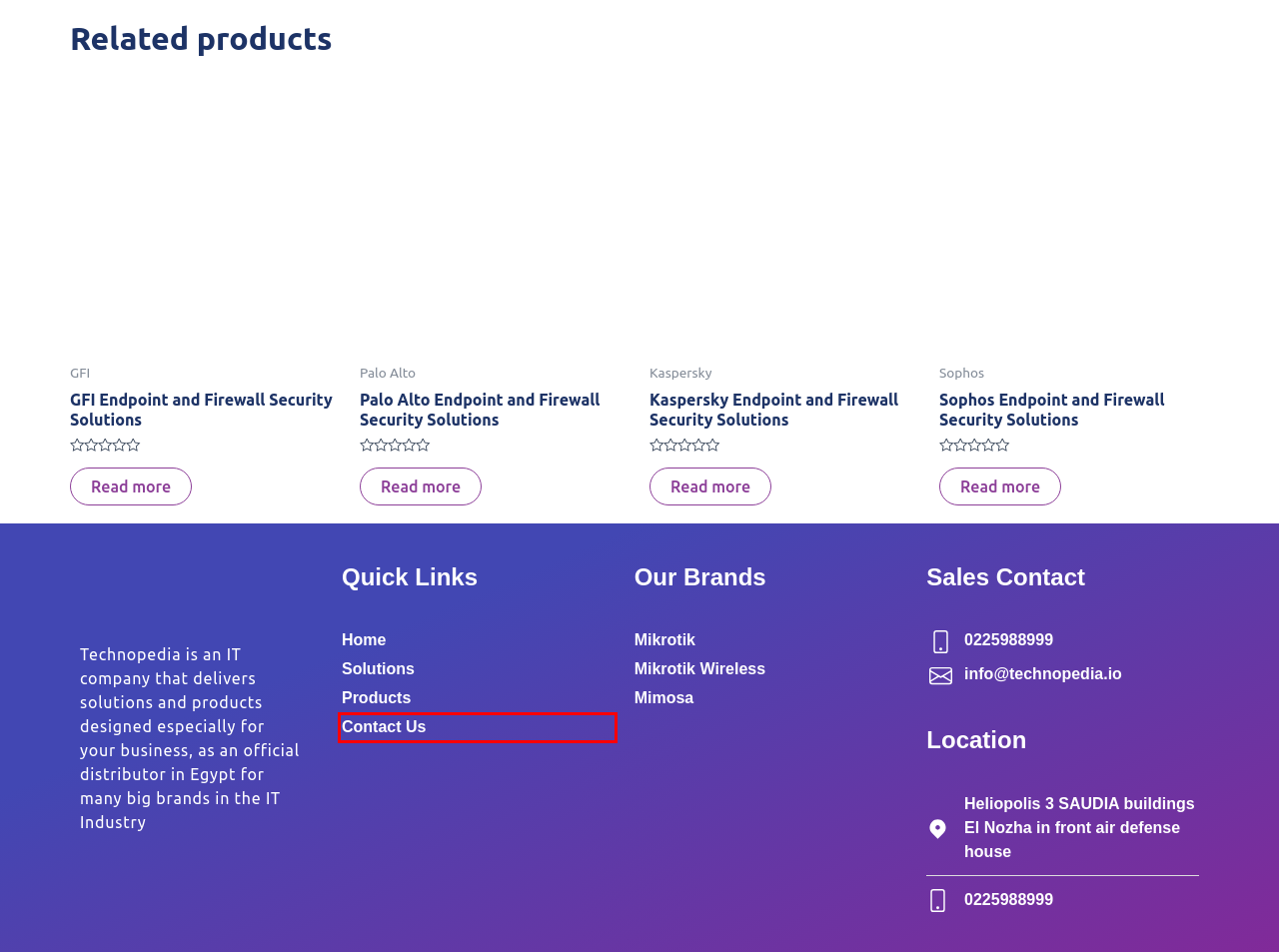You have a screenshot of a webpage with a red bounding box highlighting a UI element. Your task is to select the best webpage description that corresponds to the new webpage after clicking the element. Here are the descriptions:
A. Firewall and Endpoint Security Archives - Egypt
B. Solutions - Egypt
C. Blog - Egypt
D. FortiGate Archives - Egypt
E. Products - Egypt
F. Firewall Security Archives -
G. Home - The official distributor of MikroTik in Egypt
H. Contact Us -

H